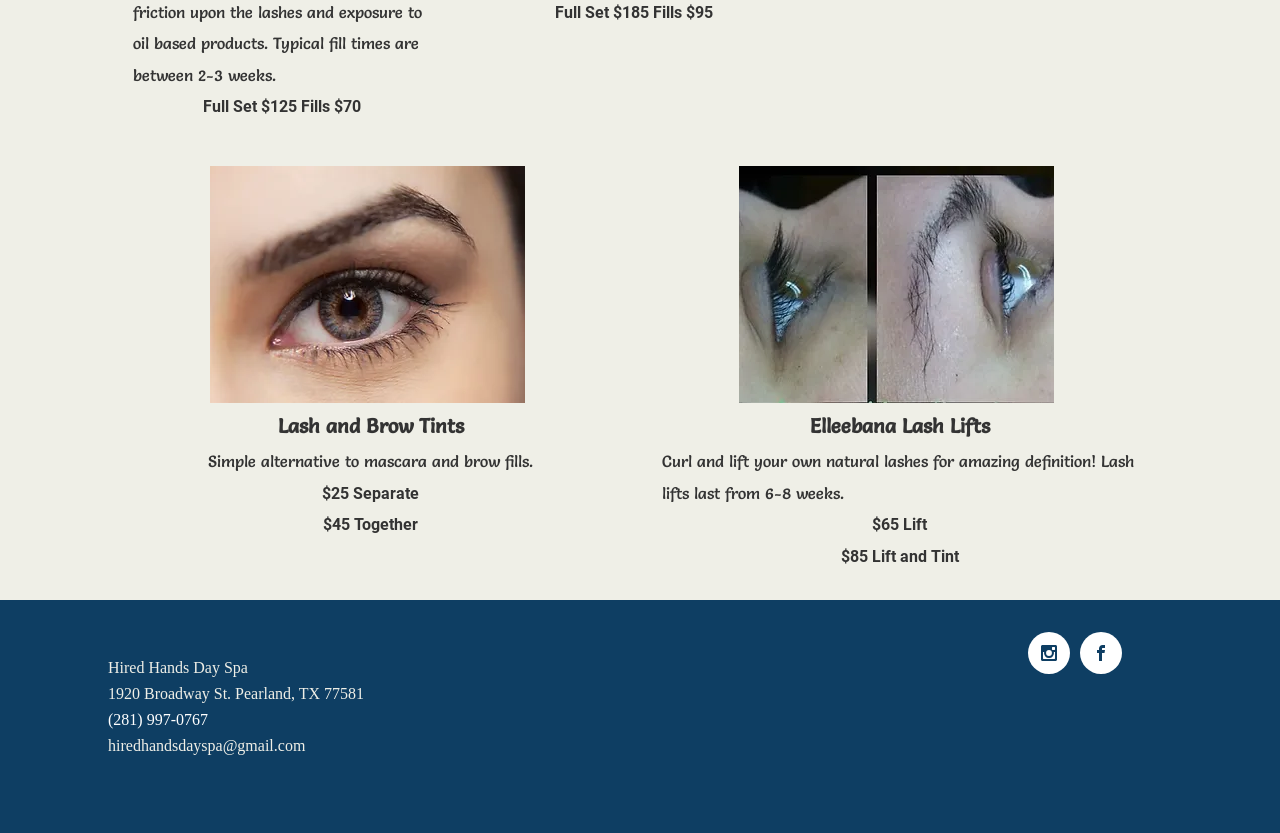Please provide the bounding box coordinate of the region that matches the element description: hiredhandsdayspa@gmail.com. Coordinates should be in the format (top-left x, top-left y, bottom-right x, bottom-right y) and all values should be between 0 and 1.

[0.084, 0.884, 0.239, 0.905]